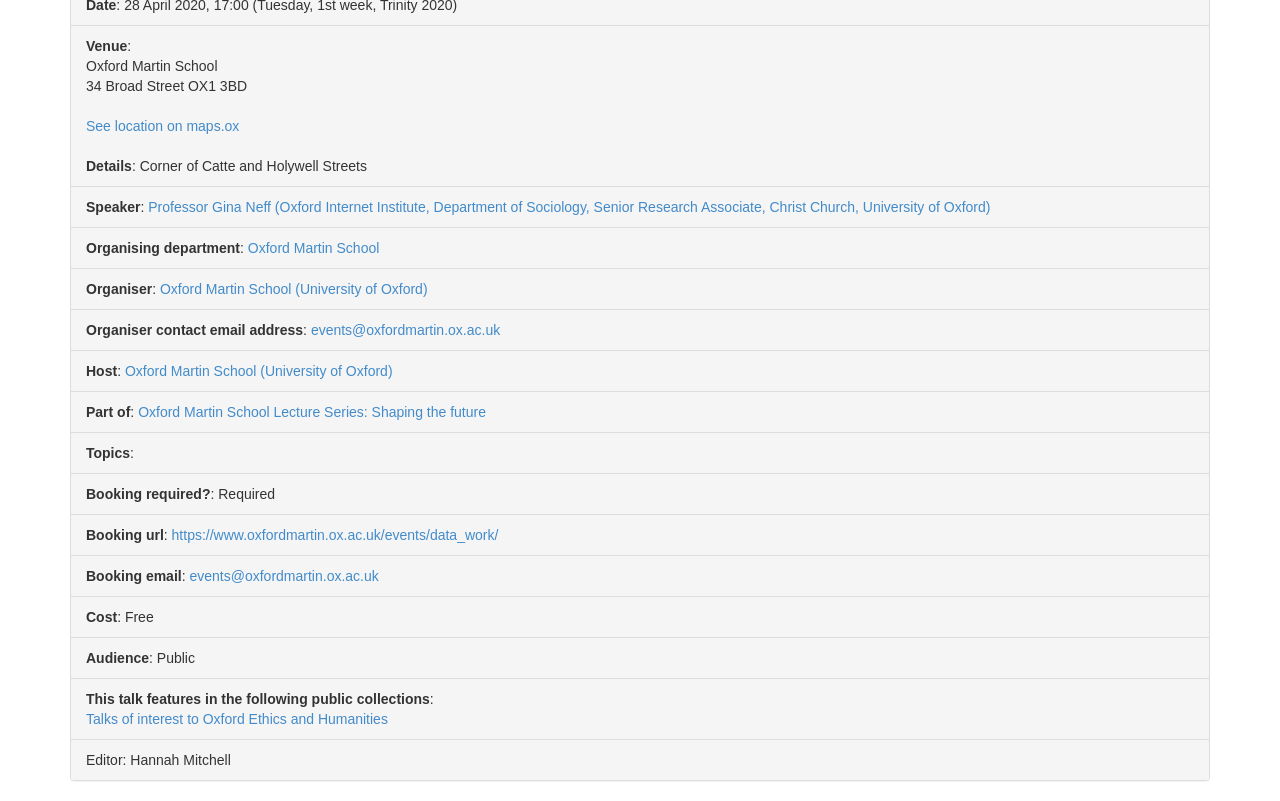Given the element description See location on maps.ox, predict the bounding box coordinates for the UI element in the webpage screenshot. The format should be (top-left x, top-left y, bottom-right x, bottom-right y), and the values should be between 0 and 1.

[0.067, 0.147, 0.187, 0.167]